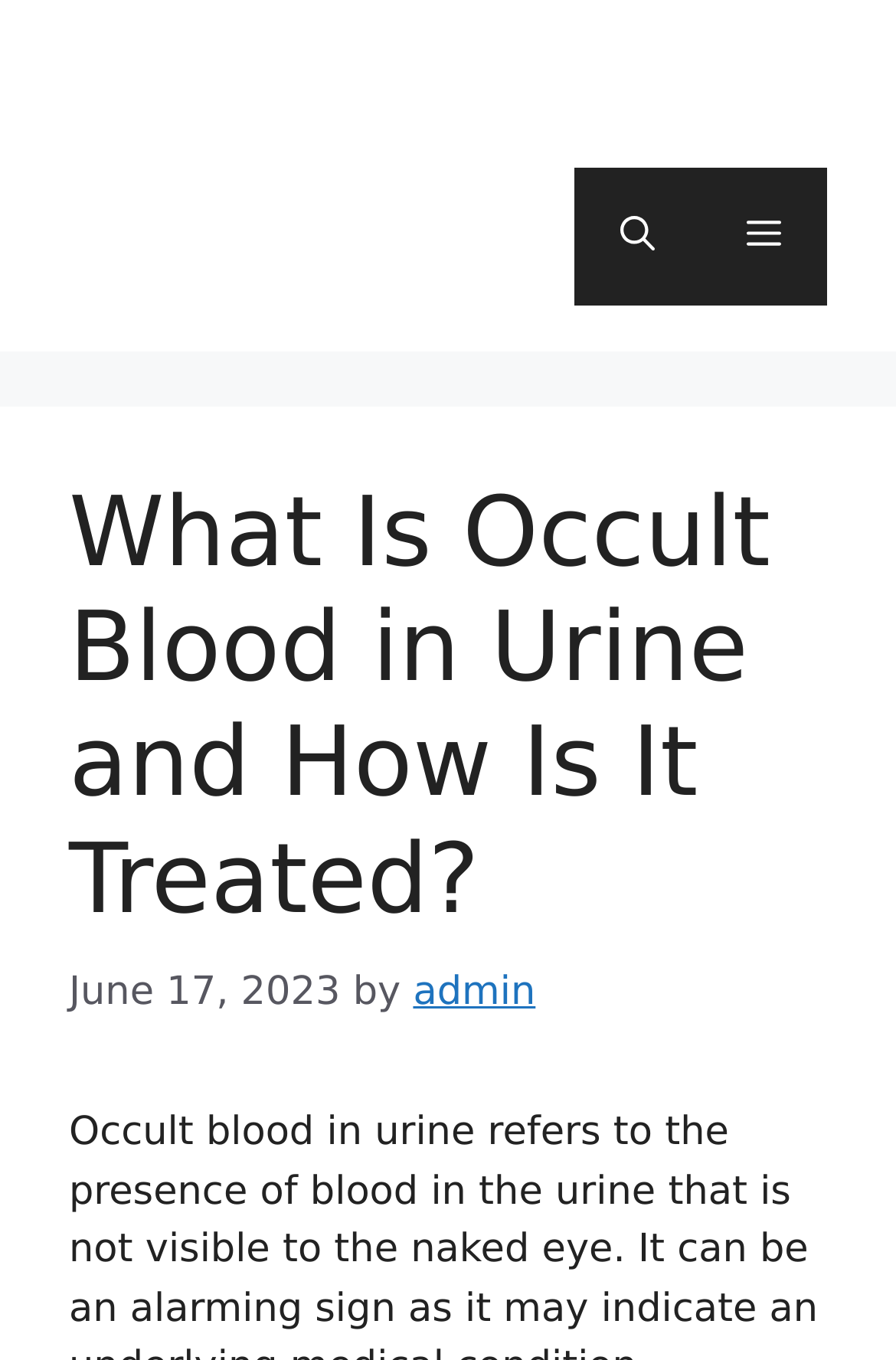Who is the author of the article?
Please describe in detail the information shown in the image to answer the question.

I found the author of the article by looking at the link below the heading, which contains the text 'admin'.